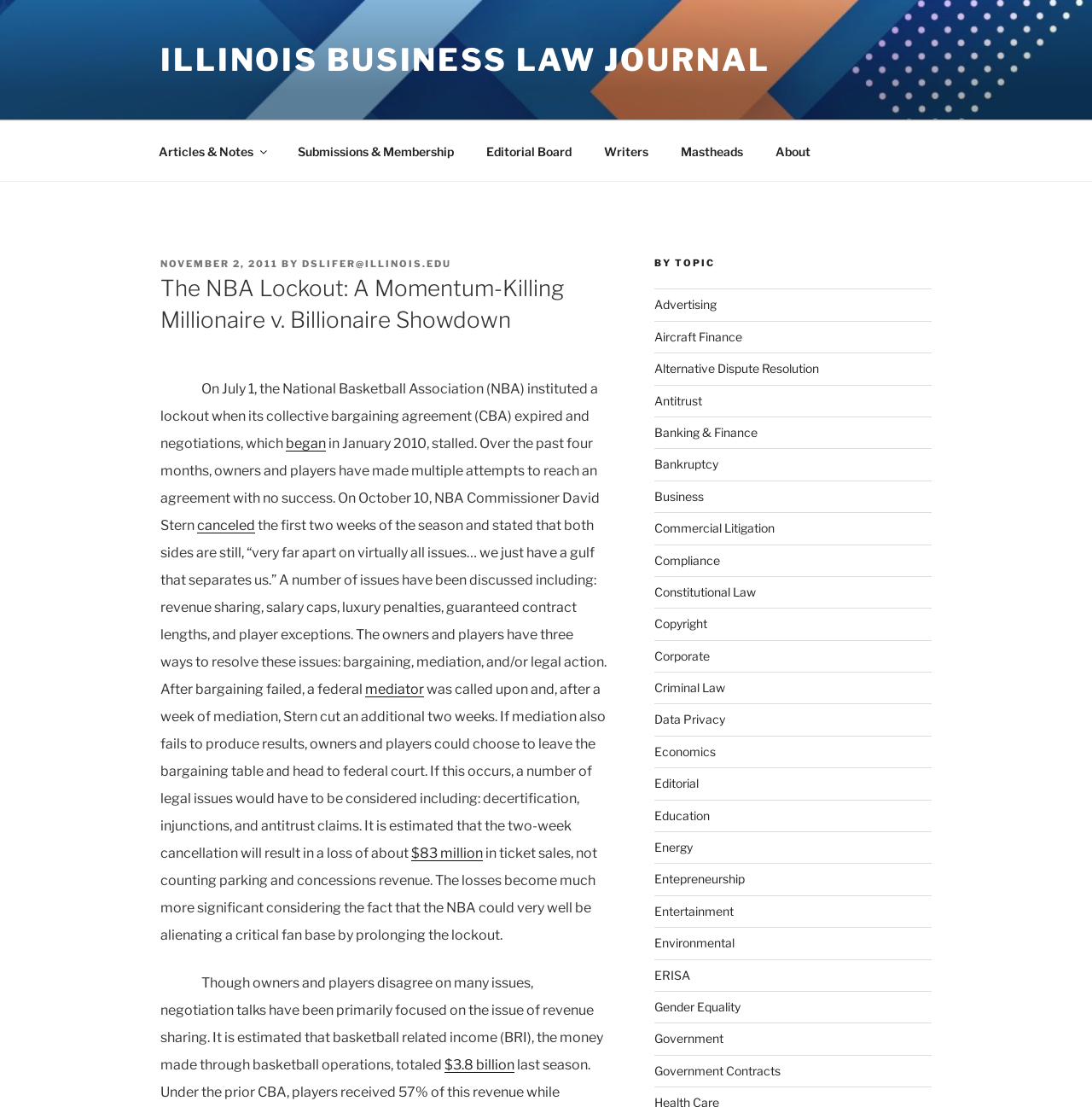When did the NBA lockout begin?
Please provide a comprehensive answer based on the visual information in the image.

The start date of the NBA lockout can be found in the article text which states 'On July 1, the National Basketball Association (NBA) instituted a lockout when its collective bargaining agreement (CBA) expired and negotiations, which began in January 2010, stalled'.